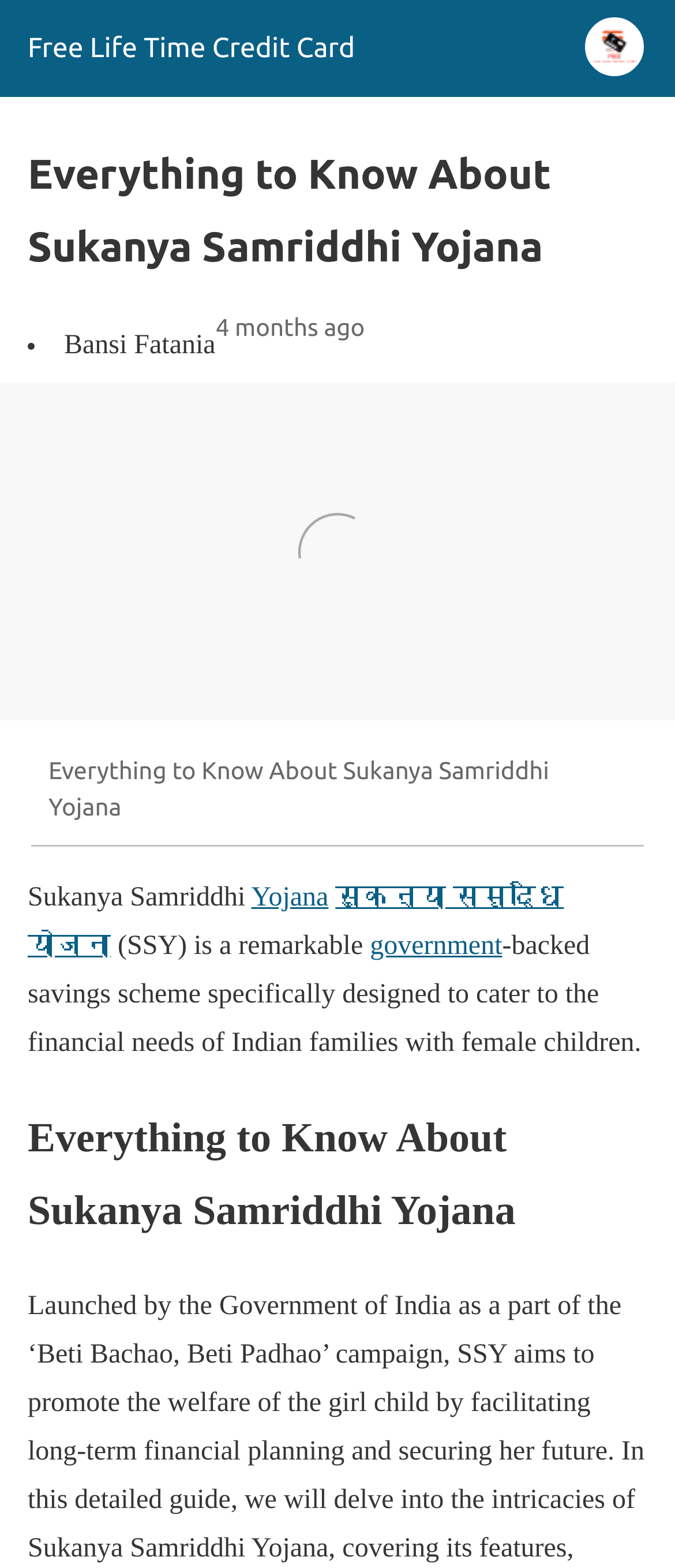What is the language of the webpage?
Can you give a detailed and elaborate answer to the question?

The webpage contains text in both English and Hindi languages, as evident from the presence of Hindi text 'सुकन्या समृद्धि योजना' alongside English text.